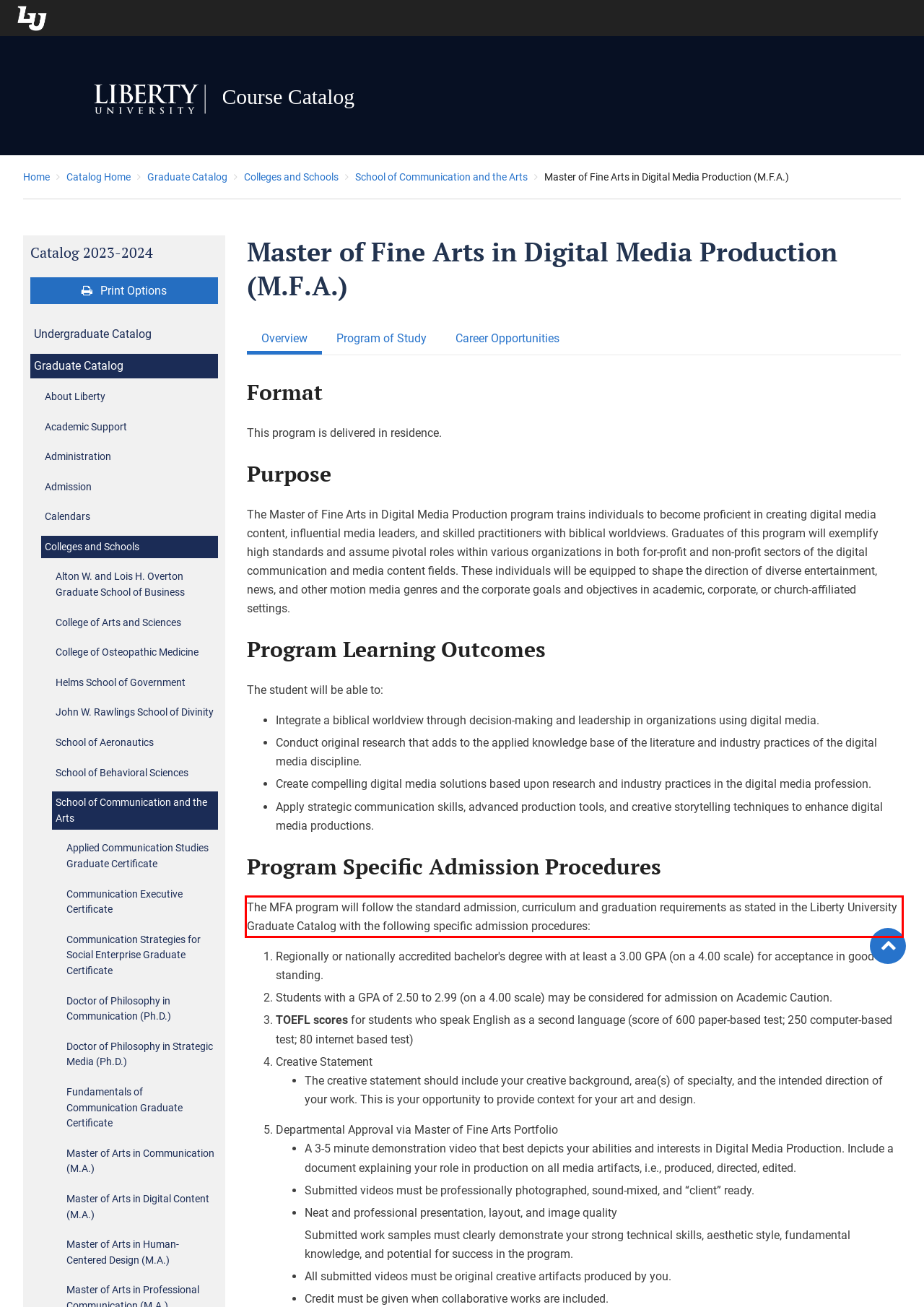Given a screenshot of a webpage with a red bounding box, please identify and retrieve the text inside the red rectangle.

The MFA program will follow the standard admission, curriculum and graduation requirements as stated in the Liberty University Graduate Catalog with the following specific admission procedures: